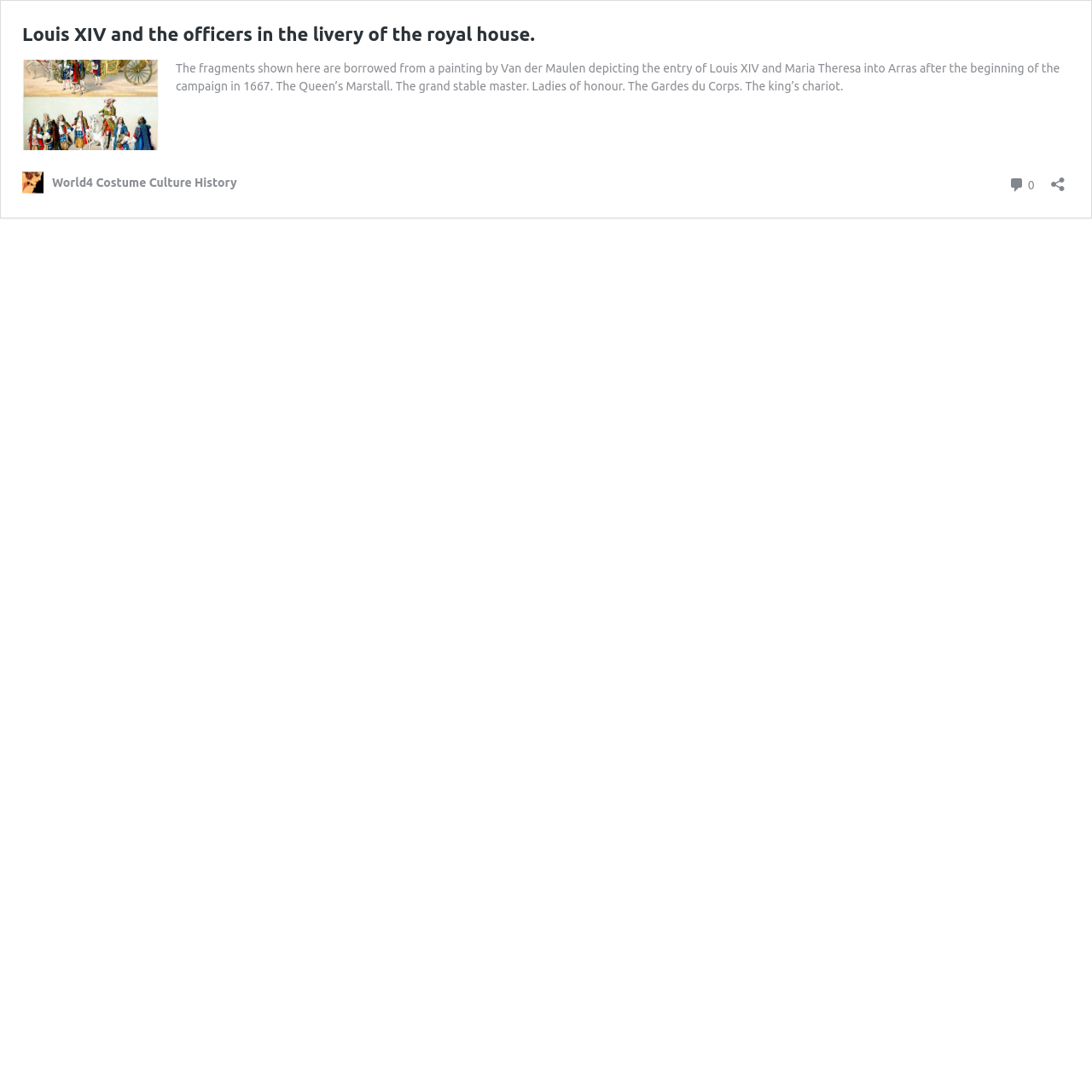What is the type of carriage?
Please answer the question with as much detail as possible using the screenshot.

The link element with OCR text 'Louis XIV, Livery, Arras, state carriage, coach, baroque, France, clothing, costumes' suggests that the type of carriage is a state carriage.